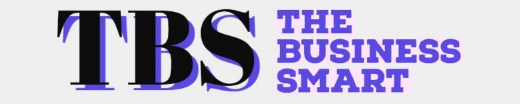Generate a detailed caption that describes the image.

The image features the logo of "The Business Smart" (TBS), showcasing the brand's identity with a modern and distinctive typographic design. The initials "TBS" are prominently displayed in a bold black font, while "THE BUSINESS SMART" is presented in a vibrant purple hue, creating a striking contrast. This logo reflects a contemporary aesthetic that appeals to a business-savvy audience, encapsulating the essence of the platform's focus on smart business insights and strategies. The overall design suggests professionalism and innovation, characteristic of a resource aimed at entrepreneurs and business enthusiasts.